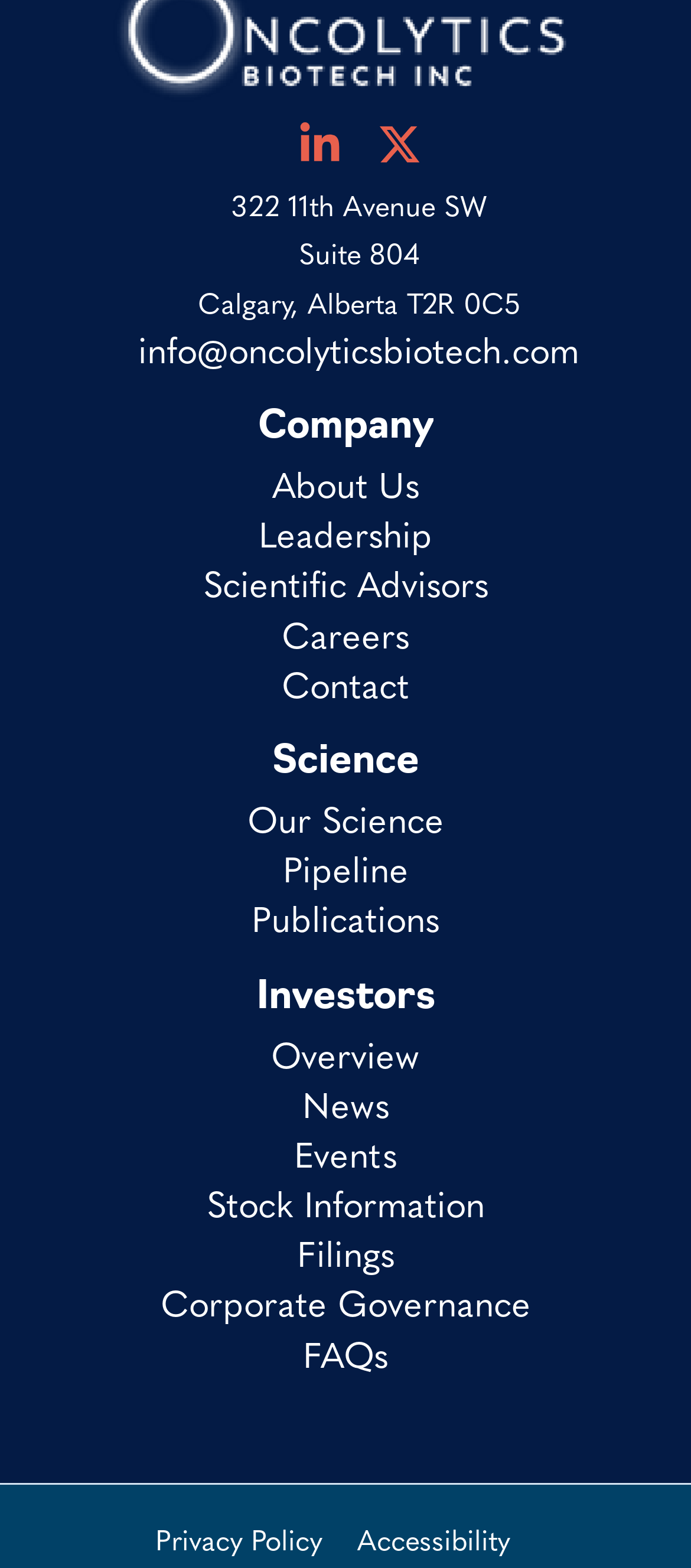Using the information shown in the image, answer the question with as much detail as possible: What is the company's address?

I found the company's address by looking at the static text elements in the complementary section with ID 104. The address is composed of three parts: '322 11th Avenue SW' on the first line, 'Suite 804' on the second line, and 'Calgary, Alberta T2R 0C5' on the third line.